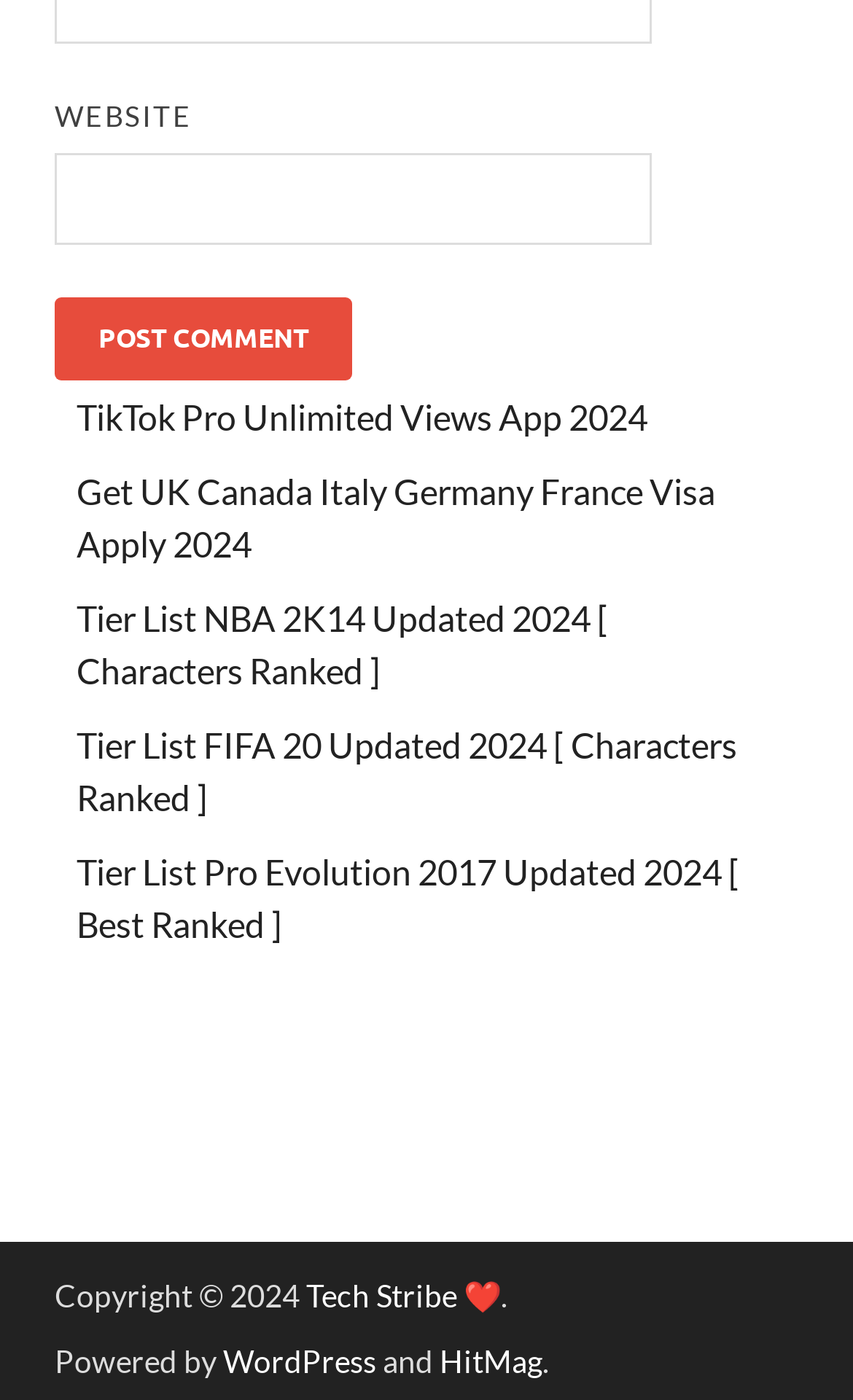From the screenshot, find the bounding box of the UI element matching this description: "HitMag". Supply the bounding box coordinates in the form [left, top, right, bottom], each a float between 0 and 1.

[0.515, 0.959, 0.636, 0.986]